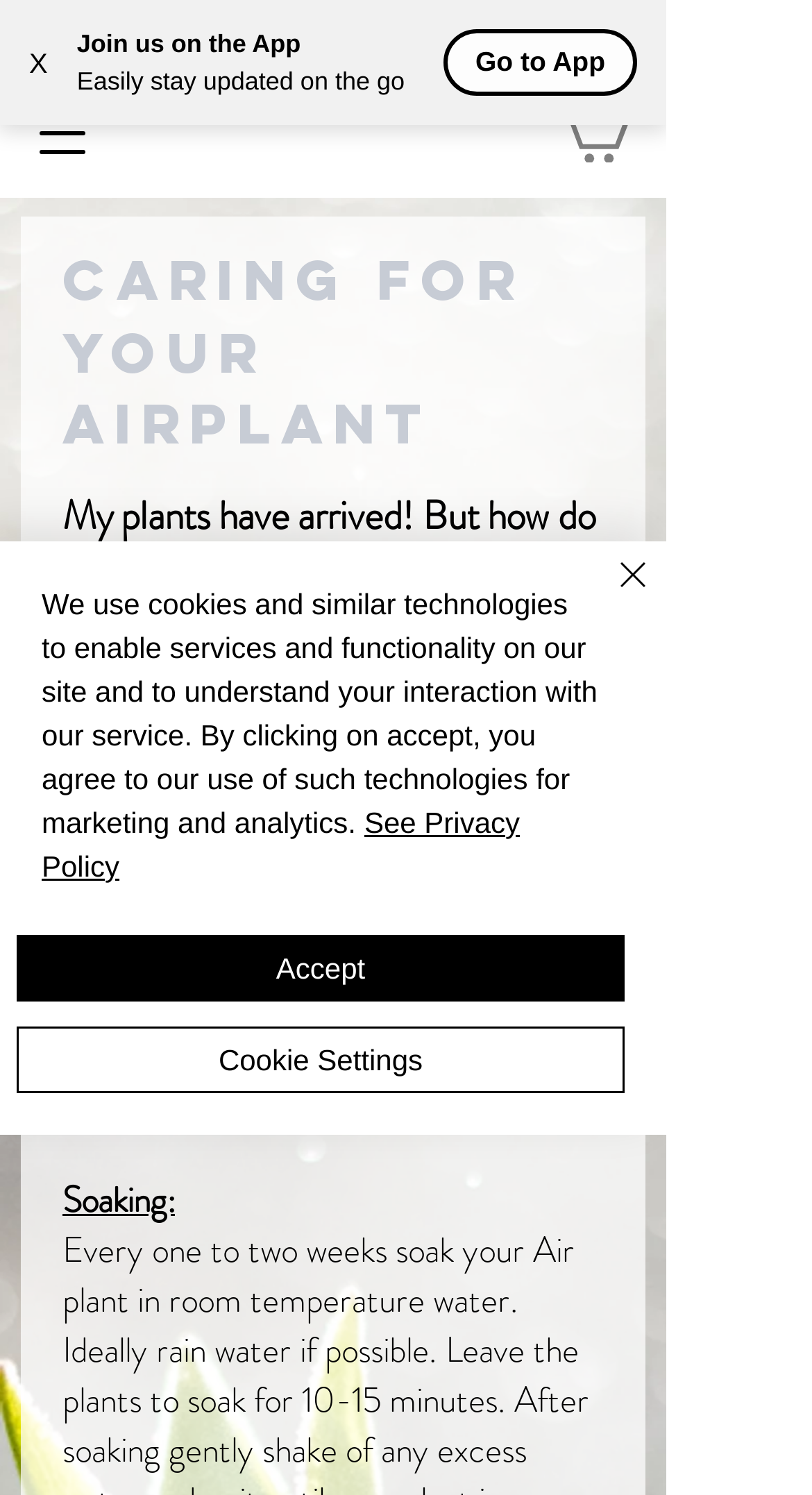Please find the bounding box coordinates in the format (top-left x, top-left y, bottom-right x, bottom-right y) for the given element description. Ensure the coordinates are floating point numbers between 0 and 1. Description: parent_node: FACEBOOK aria-label="Menu Trigger"

None